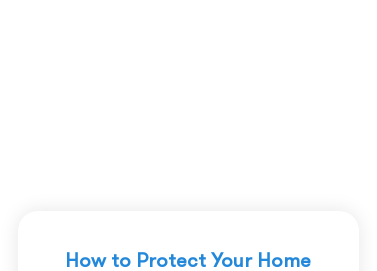What type of guidance does the article provide?
Please provide a detailed and comprehensive answer to the question.

The article provides essential guidance for homeowners on safeguarding their property during roofing renovations. This suggests that the article is targeted towards homeowners who are undertaking or planning to undertake roofing projects, and aims to educate them on the necessary steps to protect their property during the process.